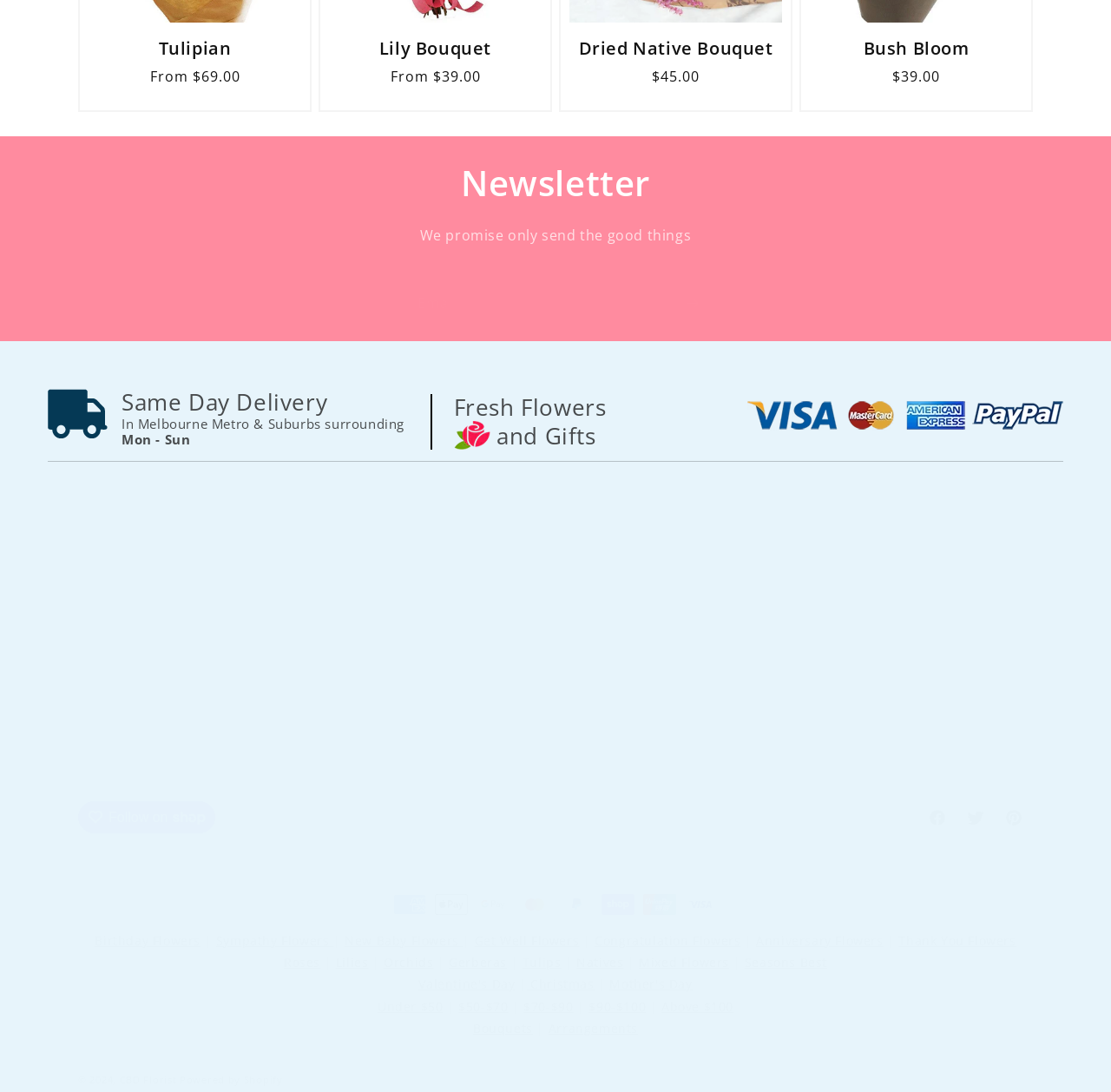Determine the bounding box coordinates of the region that needs to be clicked to achieve the task: "View the Lily Bouquet".

[0.296, 0.034, 0.488, 0.055]